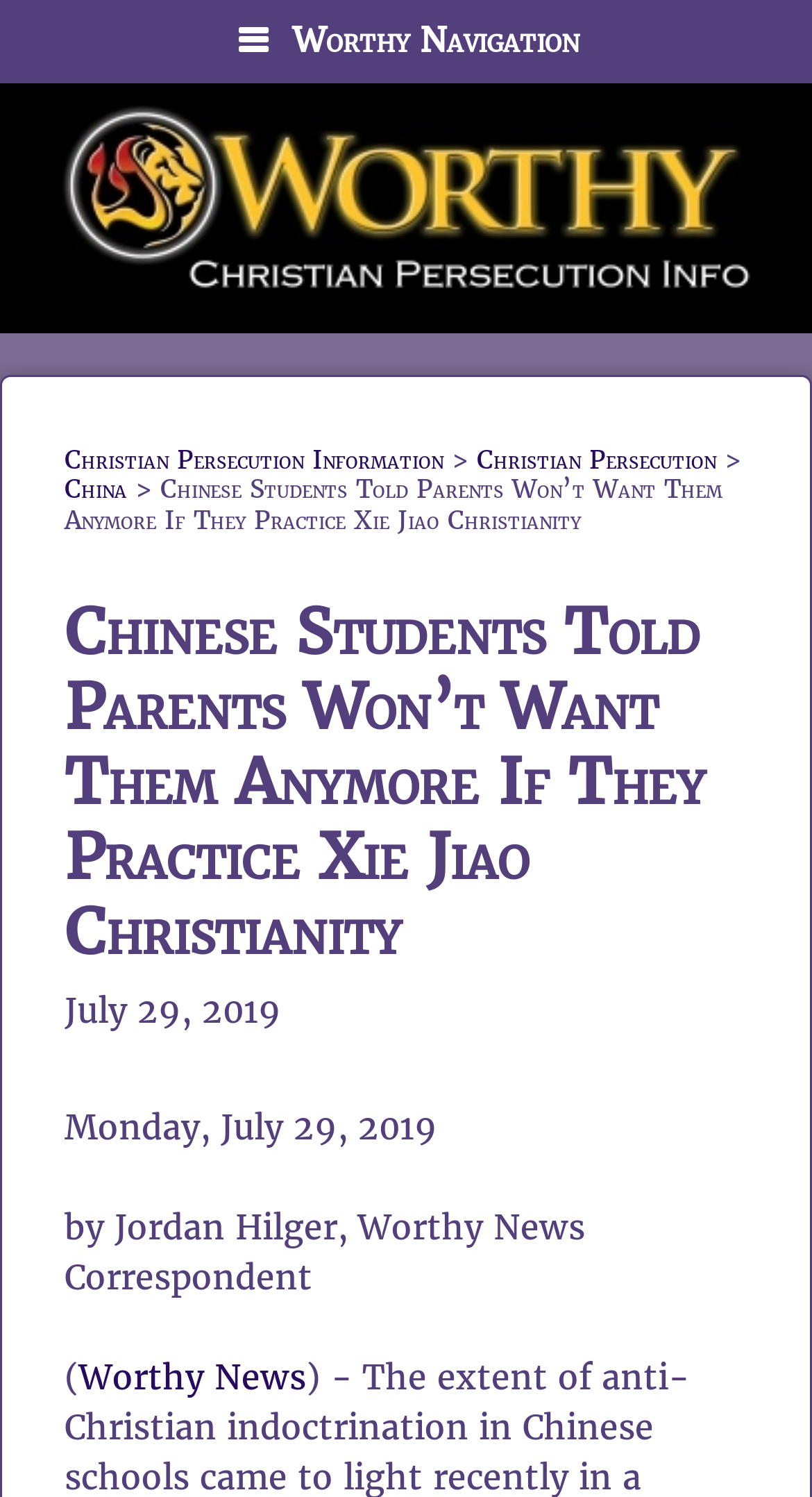Elaborate on the different components and information displayed on the webpage.

The webpage appears to be a news article about Christian persecution in China. At the top, there is a navigation menu with a button labeled "Worthy Navigation". Below the navigation menu, there is a link to "Christian Persecution Information" accompanied by an image. 

The main content of the webpage is divided into sections. The top section has a heading that reads "Christian Persecution Information > Christian Persecution > China > Chinese Students Told Parents Won’t Want Them Anymore If They Practice Xie Jiao Christianity". This section contains links to related topics, including "Christian Persecution Information", "Christian Persecution", and "China". 

Below this section, there is a header with the title of the article, "Chinese Students Told Parents Won’t Want Them Anymore If They Practice Xie Jiao Christianity". The article's publication date, "July 29, 2019", is displayed to the right of the title. 

Further down, there is a section with the article's author, "Jordan Hilger, Worthy News Correspondent", and a link to "Worthy News". The article's content is not explicitly mentioned, but it appears to be a detailed report on the persecution of Christian students in China.